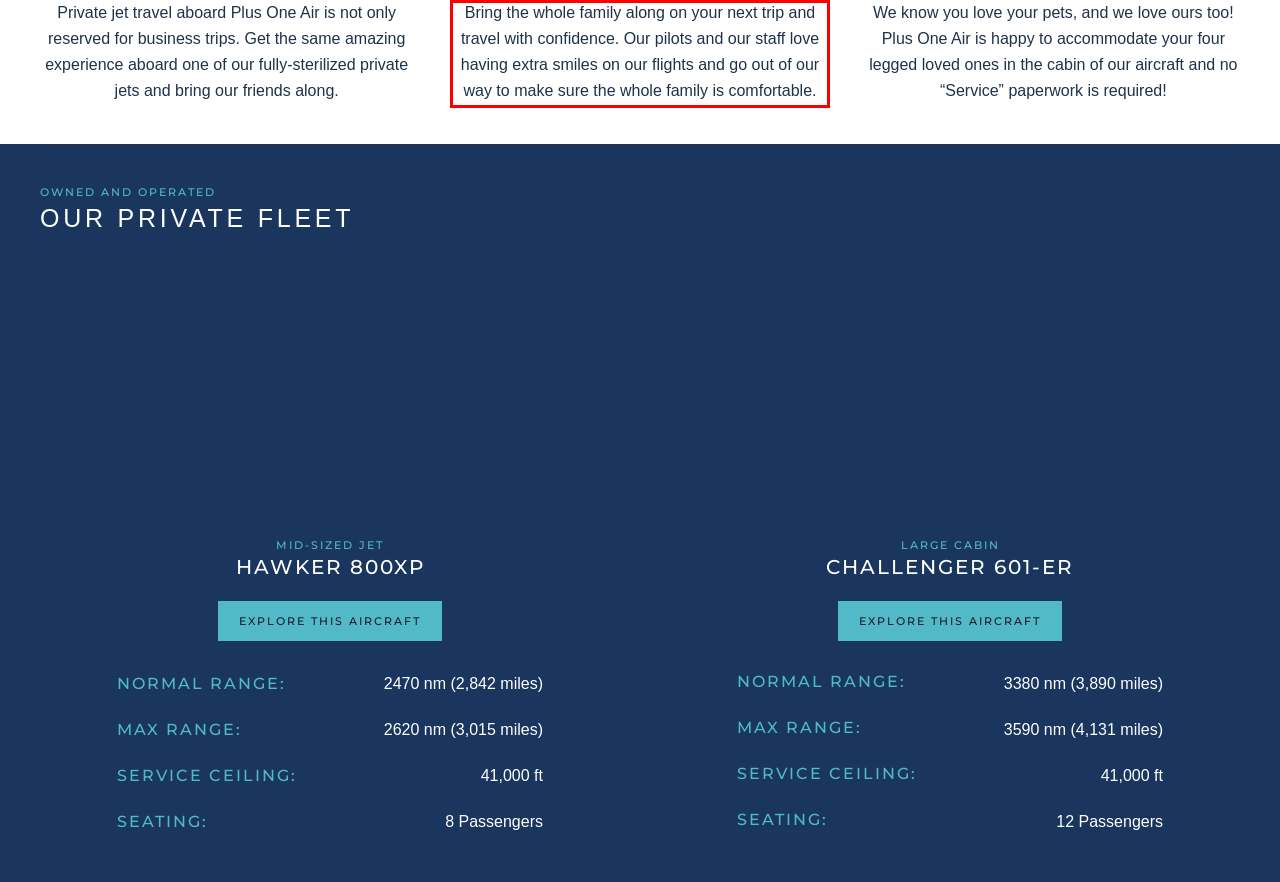Within the provided webpage screenshot, find the red rectangle bounding box and perform OCR to obtain the text content.

Bring the whole family along on your next trip and travel with confidence. Our pilots and our staff love having extra smiles on our flights and go out of our way to make sure the whole family is comfortable.